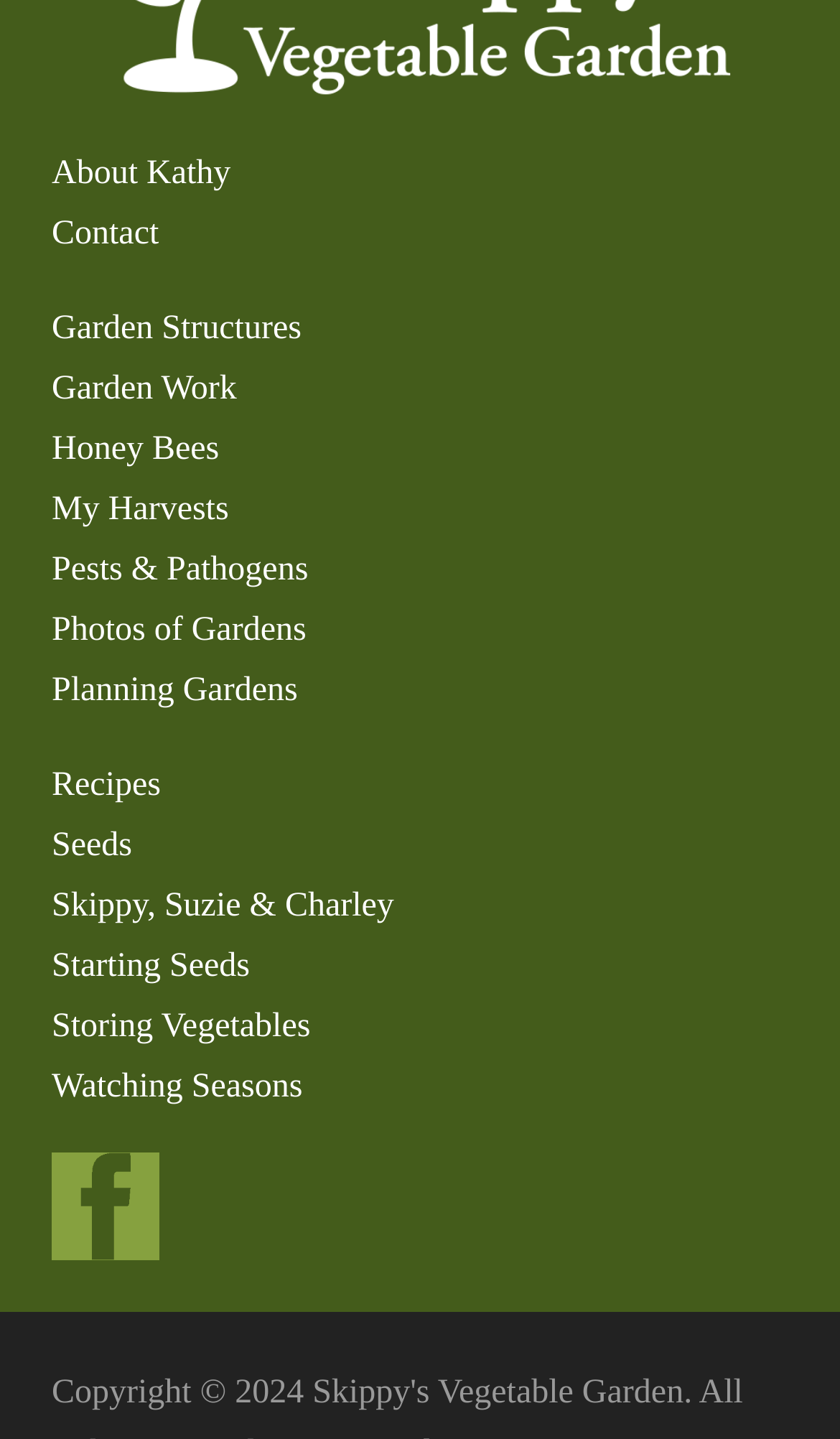What is the last element on the webpage?
Relying on the image, give a concise answer in one word or a brief phrase.

Copyright ©